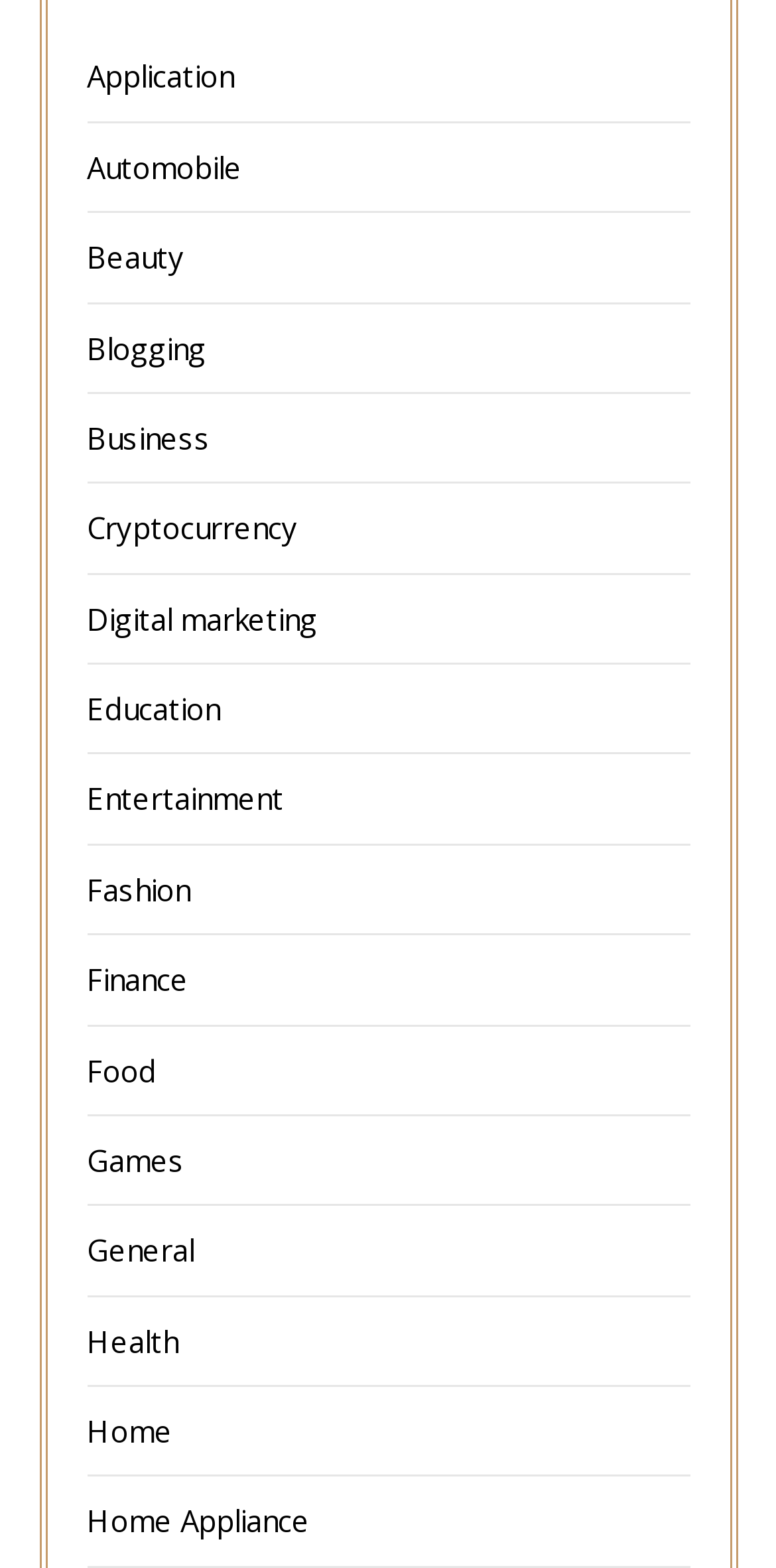What categories are available on this webpage? From the image, respond with a single word or brief phrase.

Multiple categories